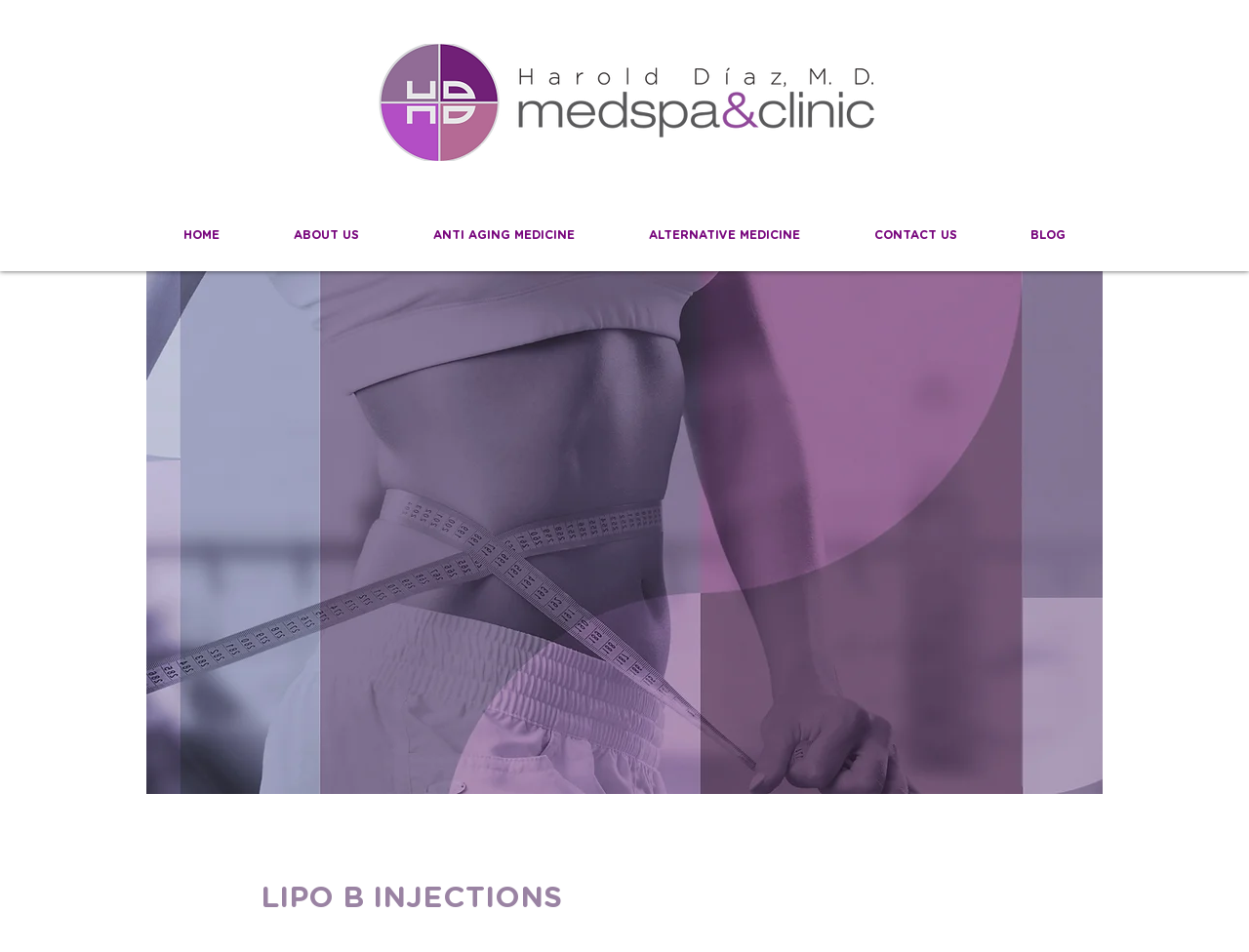Using the element description provided, determine the bounding box coordinates in the format (top-left x, top-left y, bottom-right x, bottom-right y). Ensure that all values are floating point numbers between 0 and 1. Element description: Top South Media.

None